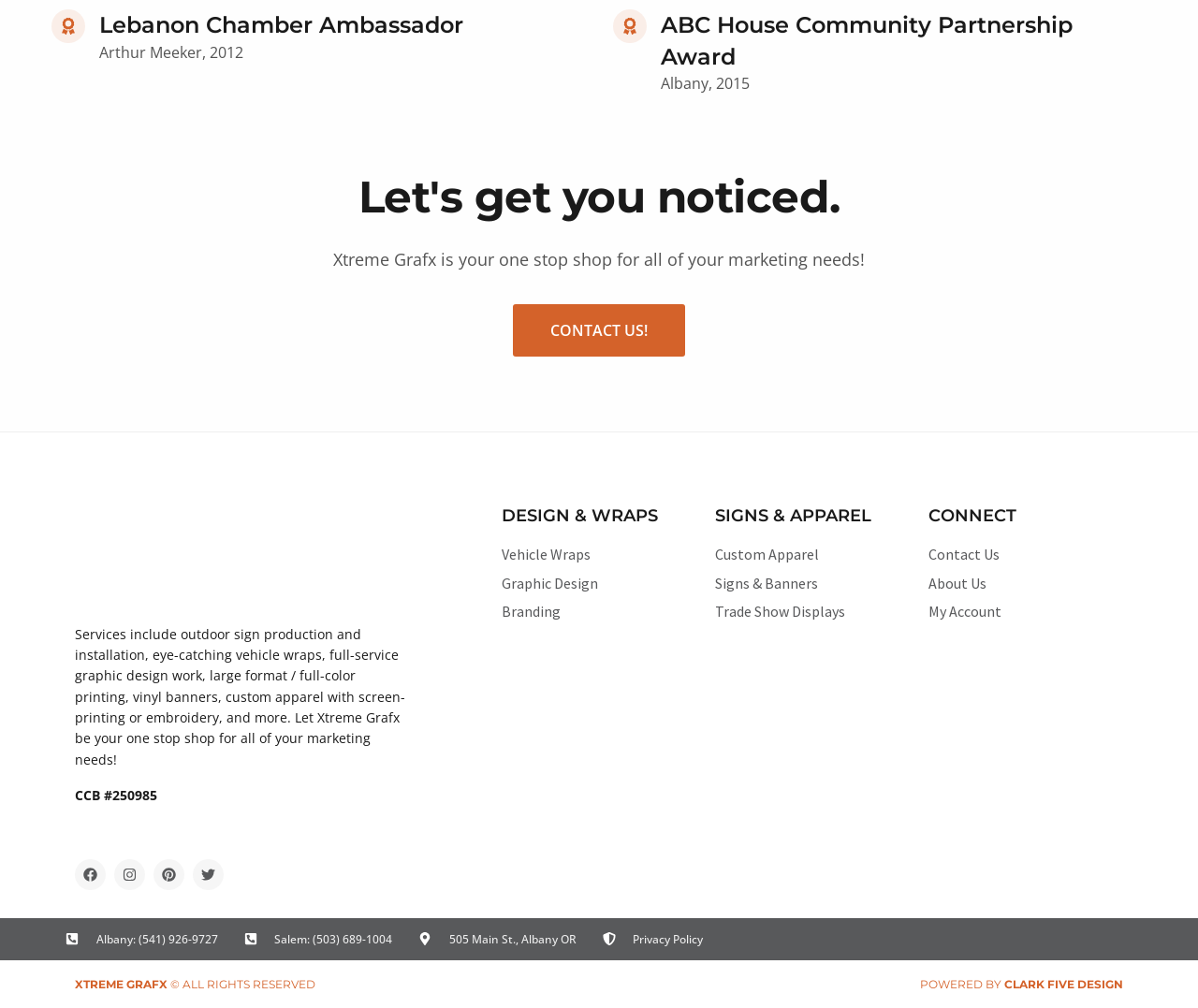Please identify the coordinates of the bounding box for the clickable region that will accomplish this instruction: "view previous article".

None